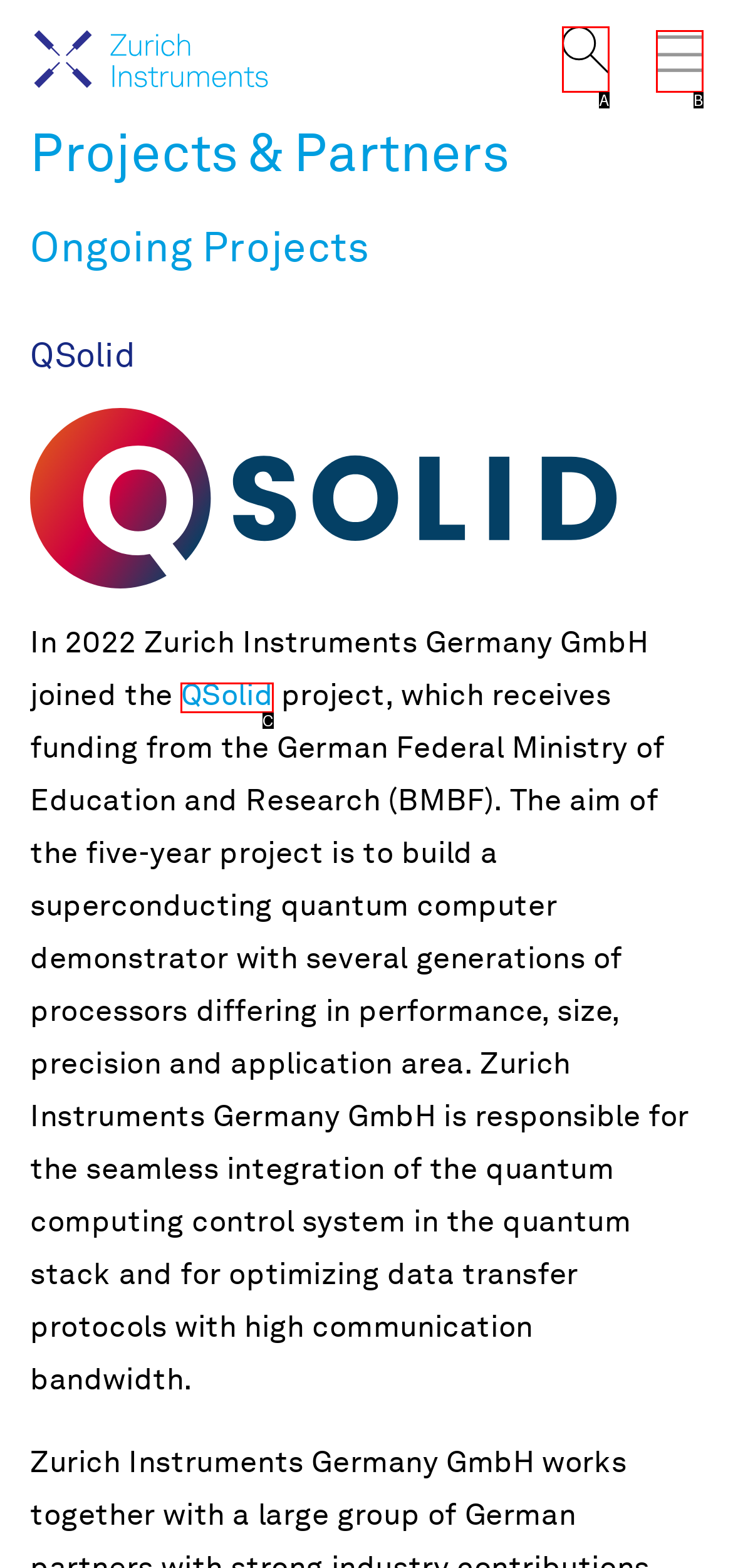Determine the HTML element that best matches this description: QSolid from the given choices. Respond with the corresponding letter.

C